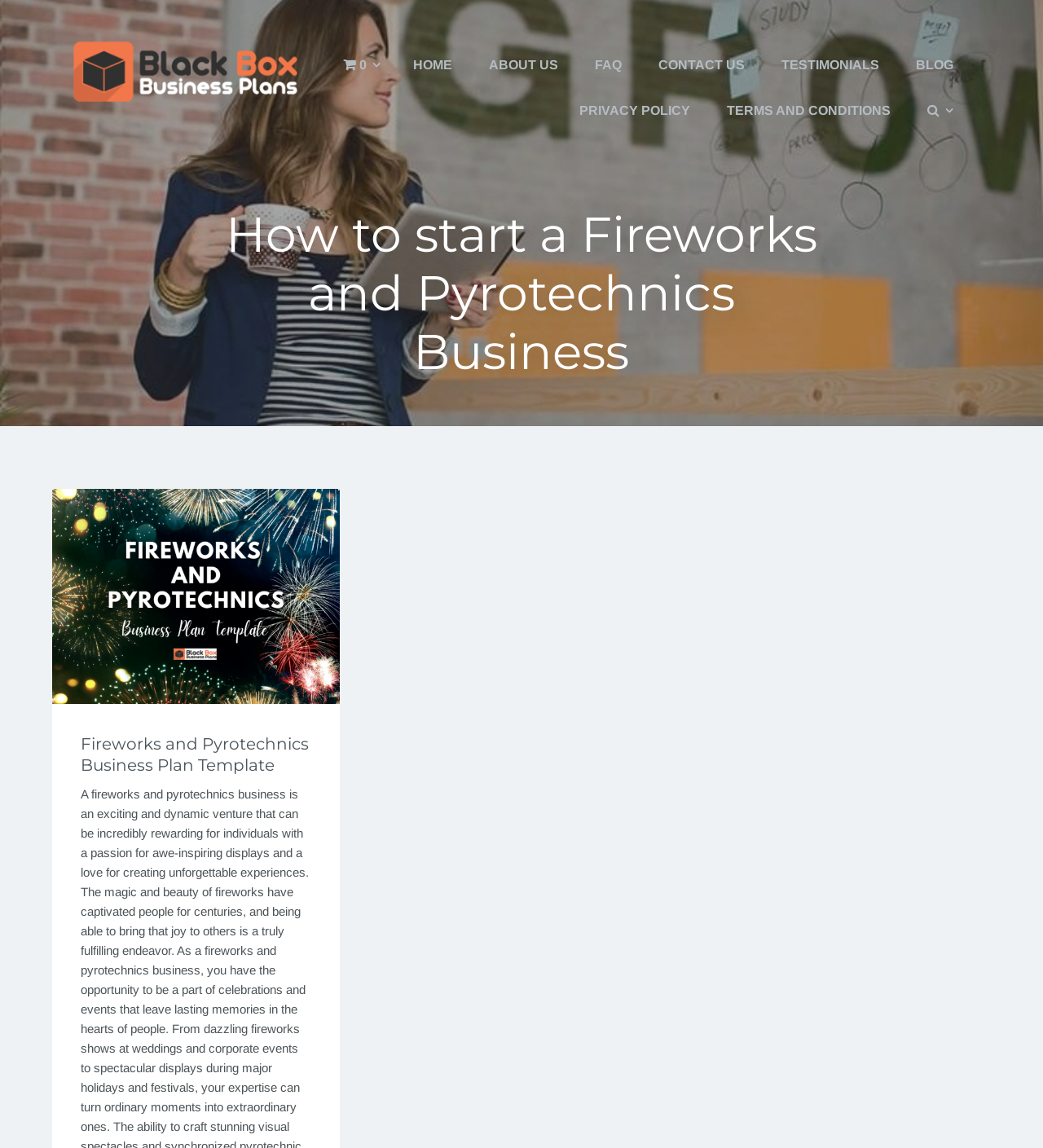What is the purpose of the link 'HOME'?
Please ensure your answer is as detailed and informative as possible.

The link 'HOME' is part of the navigation menu at the top of the webpage. Its purpose is to allow users to navigate to the homepage of the website, which likely provides an overview of the website's content and services.